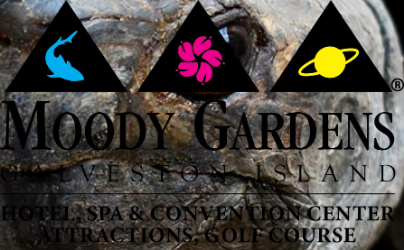What is the name of the facility displayed in bold letters?
Respond to the question with a well-detailed and thorough answer.

The logo of Moody Gardens prominently displays the name 'Moody Gardens' in bold letters, emphasizing its brand presence and identity.